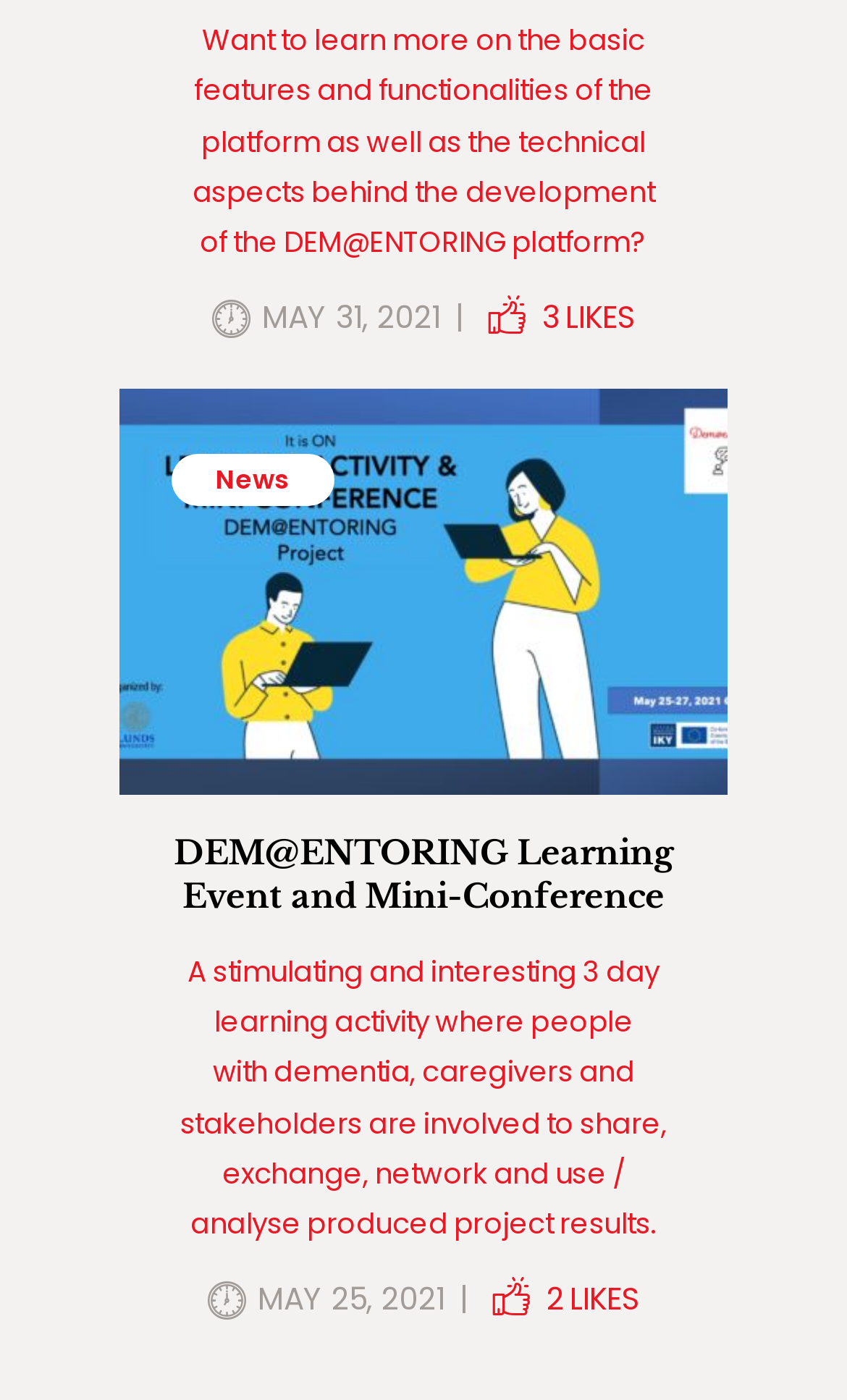Bounding box coordinates are specified in the format (top-left x, top-left y, bottom-right x, bottom-right y). All values are floating point numbers bounded between 0 and 1. Please provide the bounding box coordinate of the region this sentence describes: DEM@ENTORING Learning Event and Mini-Conference

[0.174, 0.594, 0.826, 0.656]